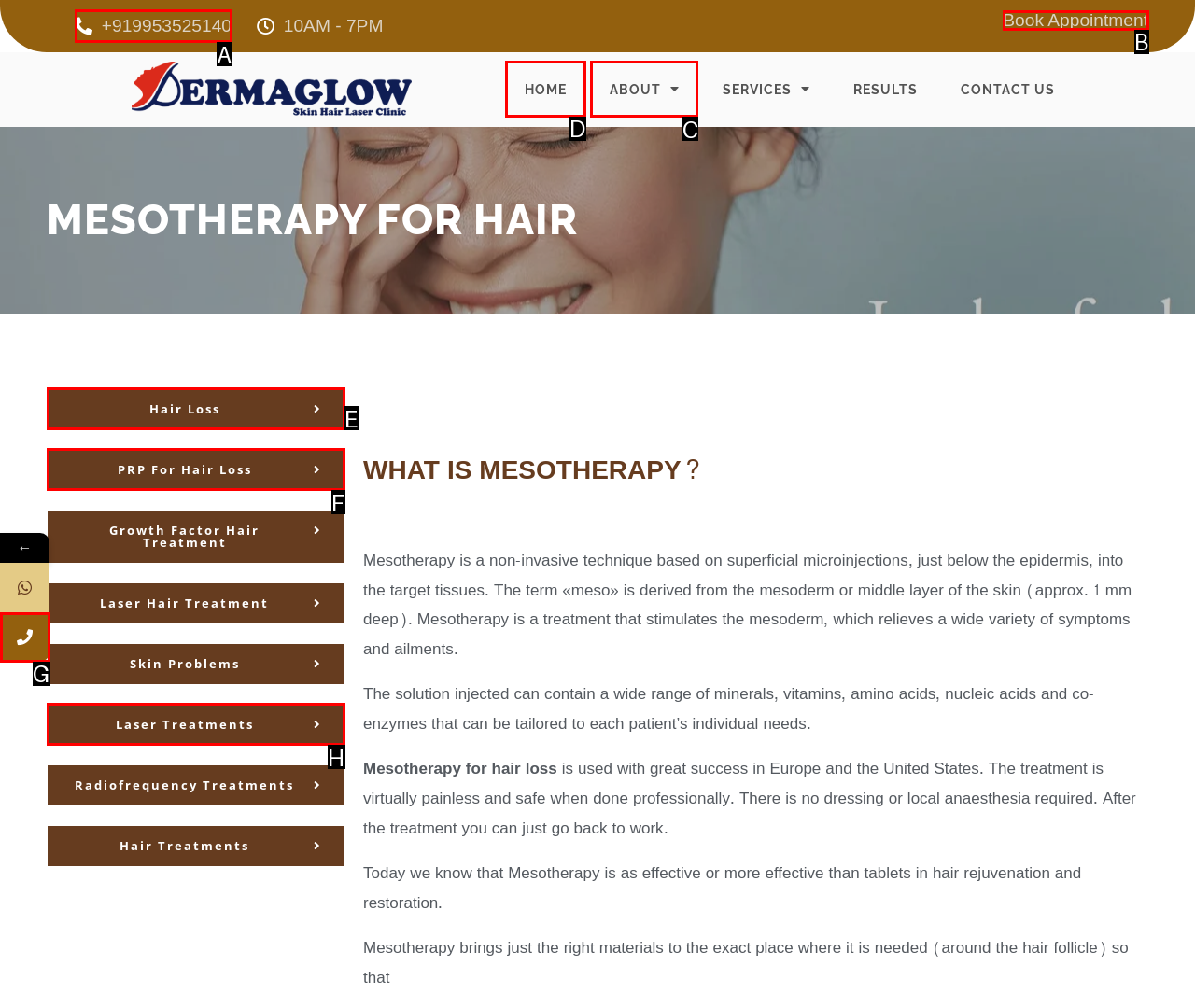Identify the correct UI element to click on to achieve the following task: Go to the home page Respond with the corresponding letter from the given choices.

D